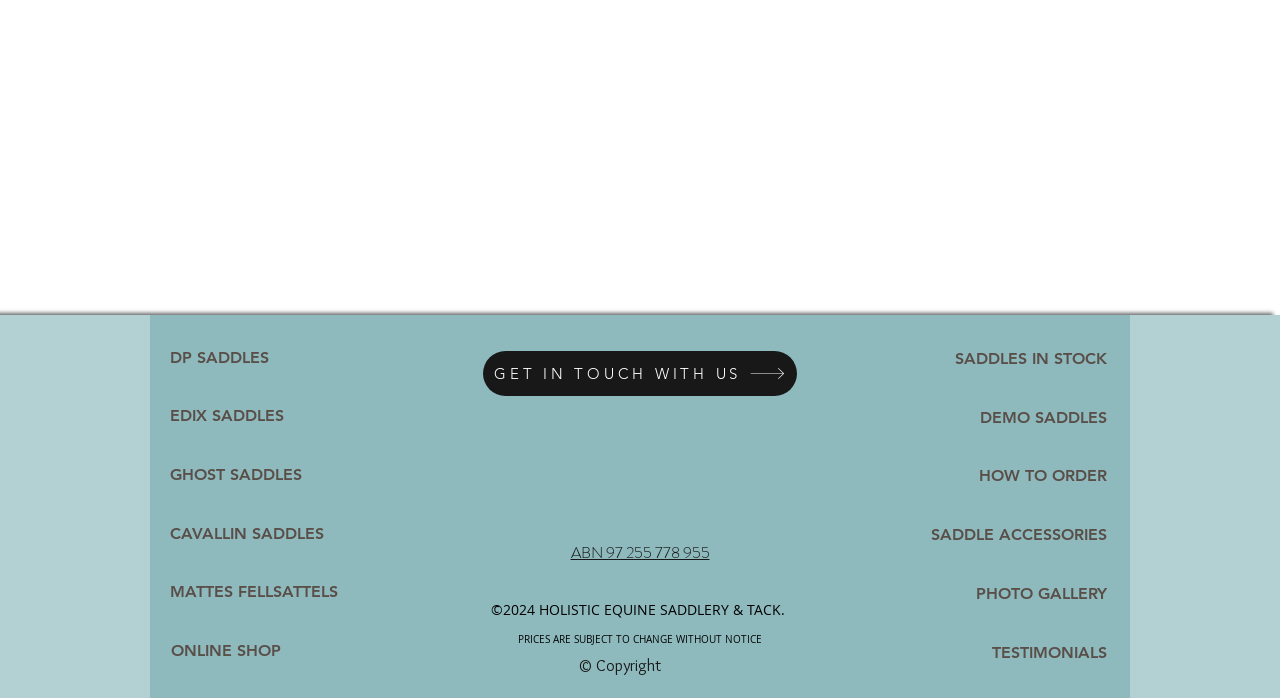Pinpoint the bounding box coordinates of the element that must be clicked to accomplish the following instruction: "visit DP SADDLES". The coordinates should be in the format of four float numbers between 0 and 1, i.e., [left, top, right, bottom].

[0.133, 0.484, 0.237, 0.541]